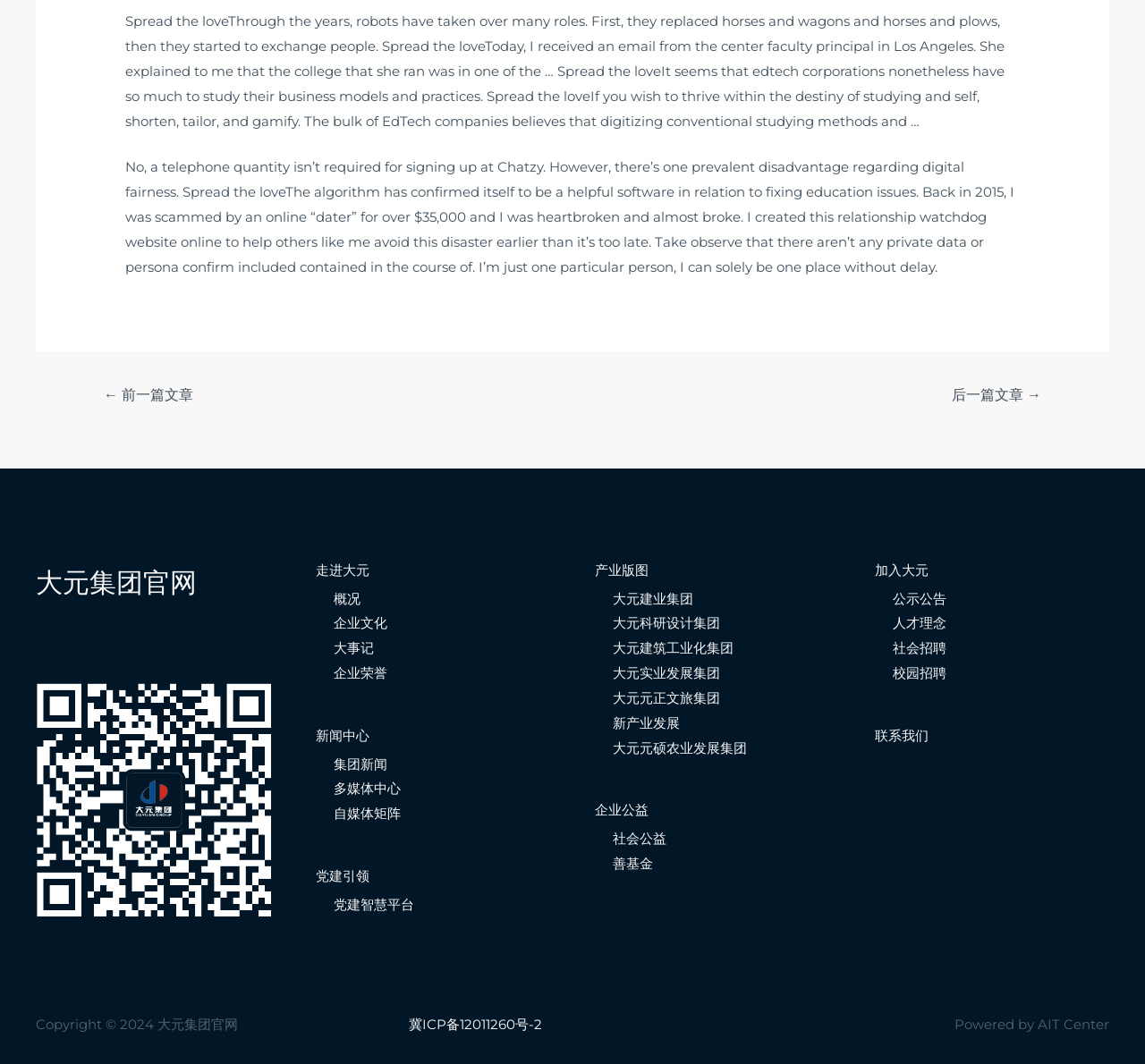What is the name of the company?
Could you please answer the question thoroughly and with as much detail as possible?

The name of the company can be found in the footer section of the webpage, where it is written as '大元集团官网'.